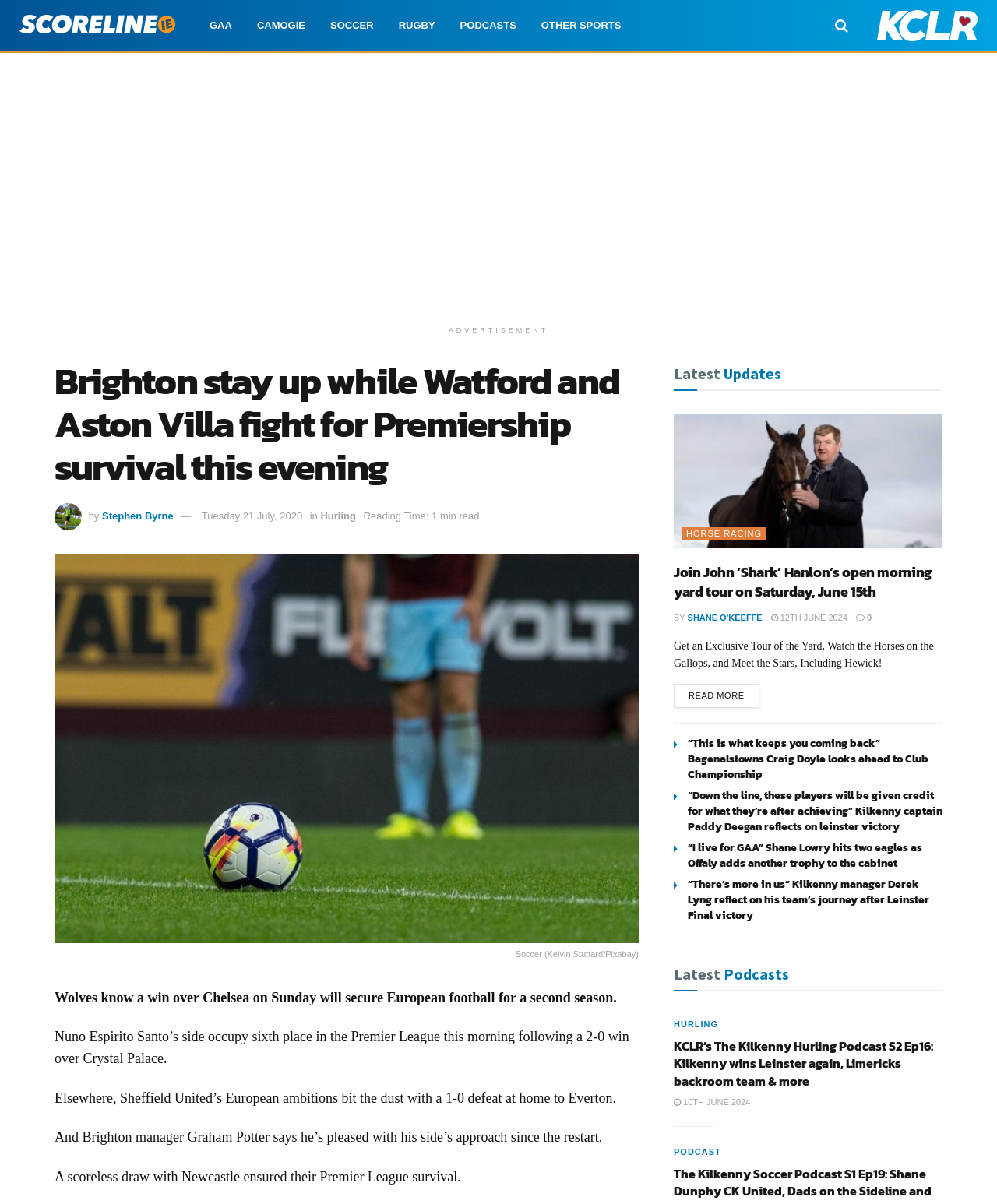What is the name of the podcast mentioned in the 'Latest Podcasts' section?
Based on the visual details in the image, please answer the question thoroughly.

The name of the podcast mentioned in the 'Latest Podcasts' section is The Kilkenny Hurling Podcast because it is explicitly stated in the section.